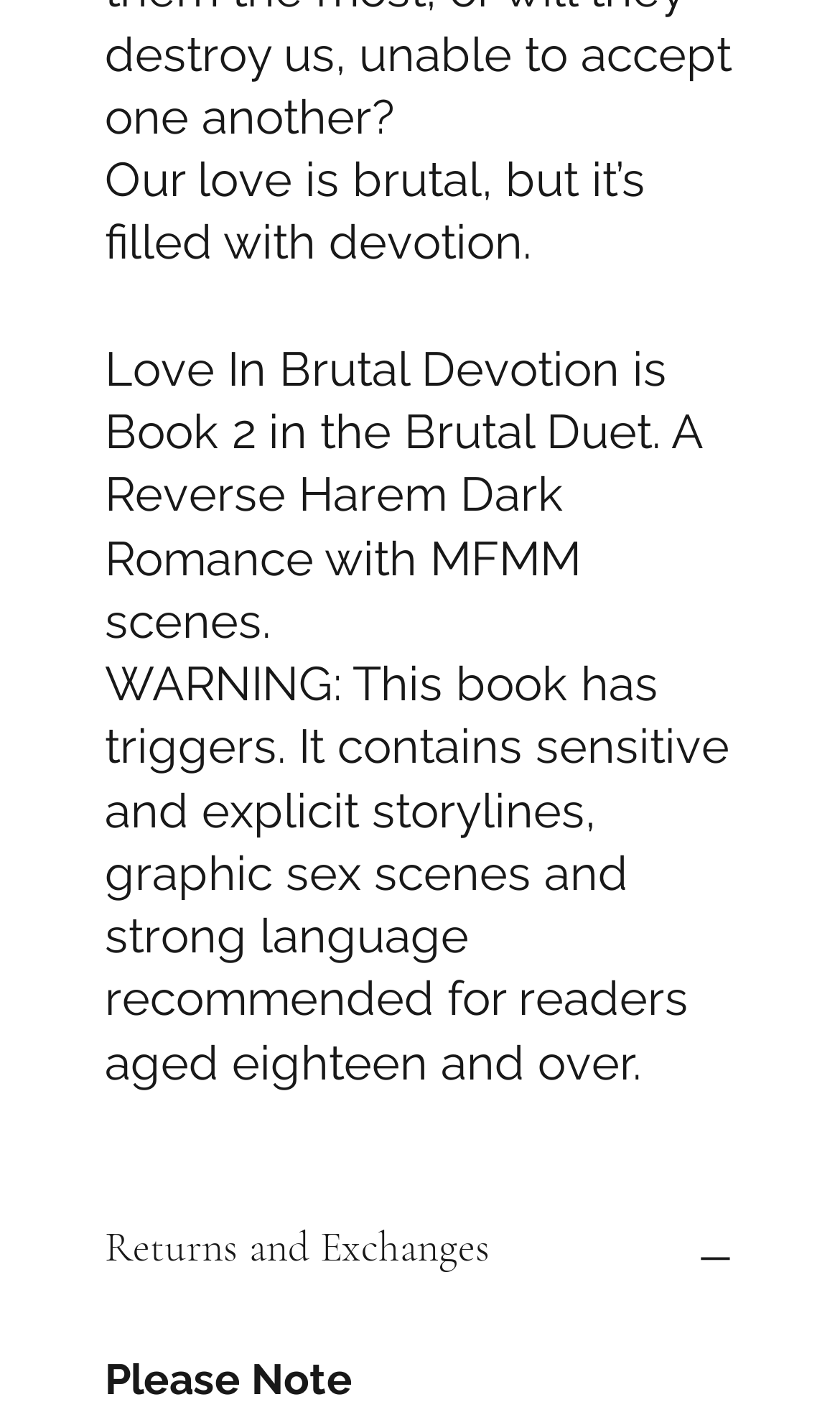Find the bounding box coordinates of the element to click in order to complete the given instruction: "Share on WhatsApp."

[0.103, 0.562, 0.144, 0.593]